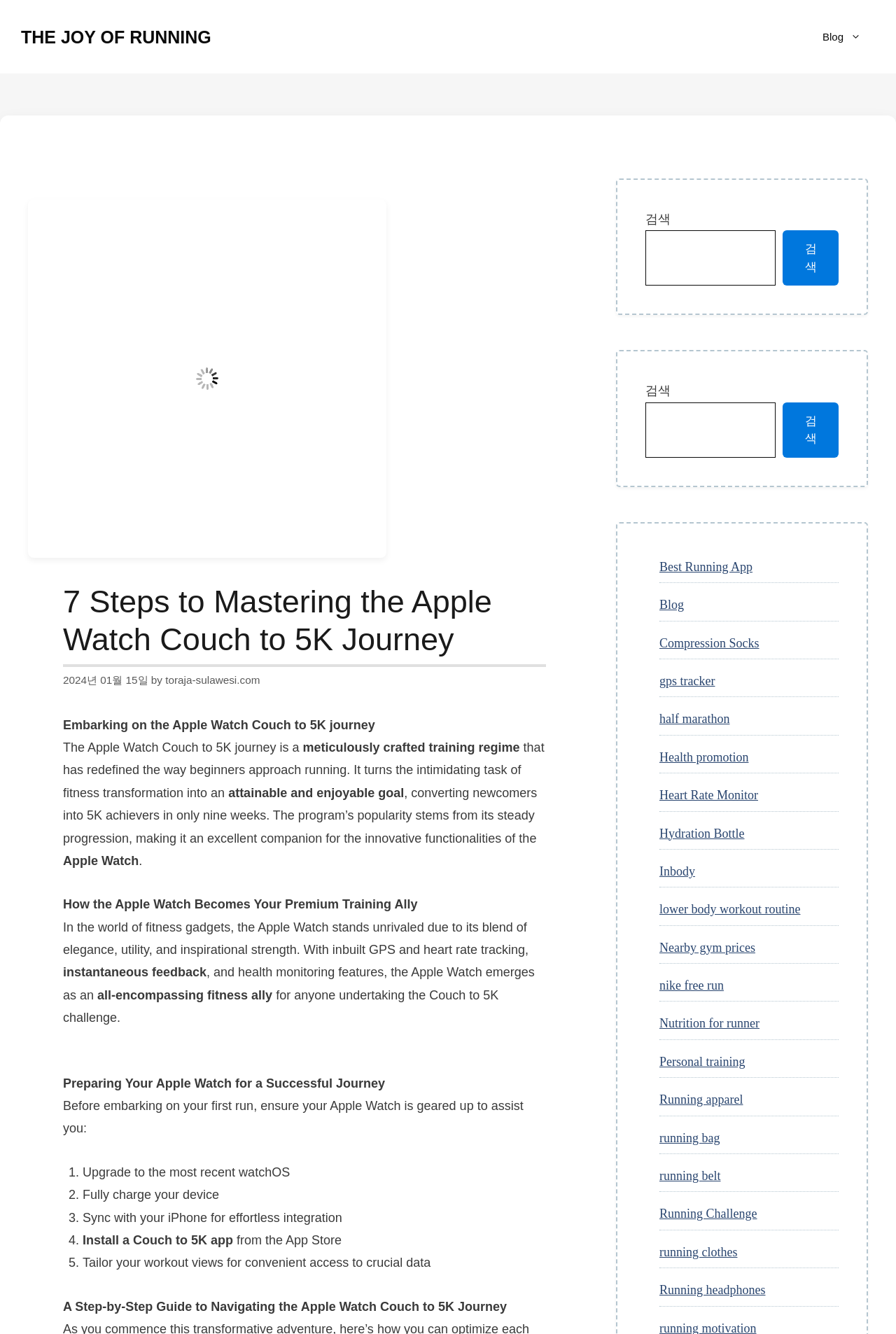Answer the following inquiry with a single word or phrase:
What features make the Apple Watch an all-encompassing fitness ally?

Inbuilt GPS and heart rate tracking